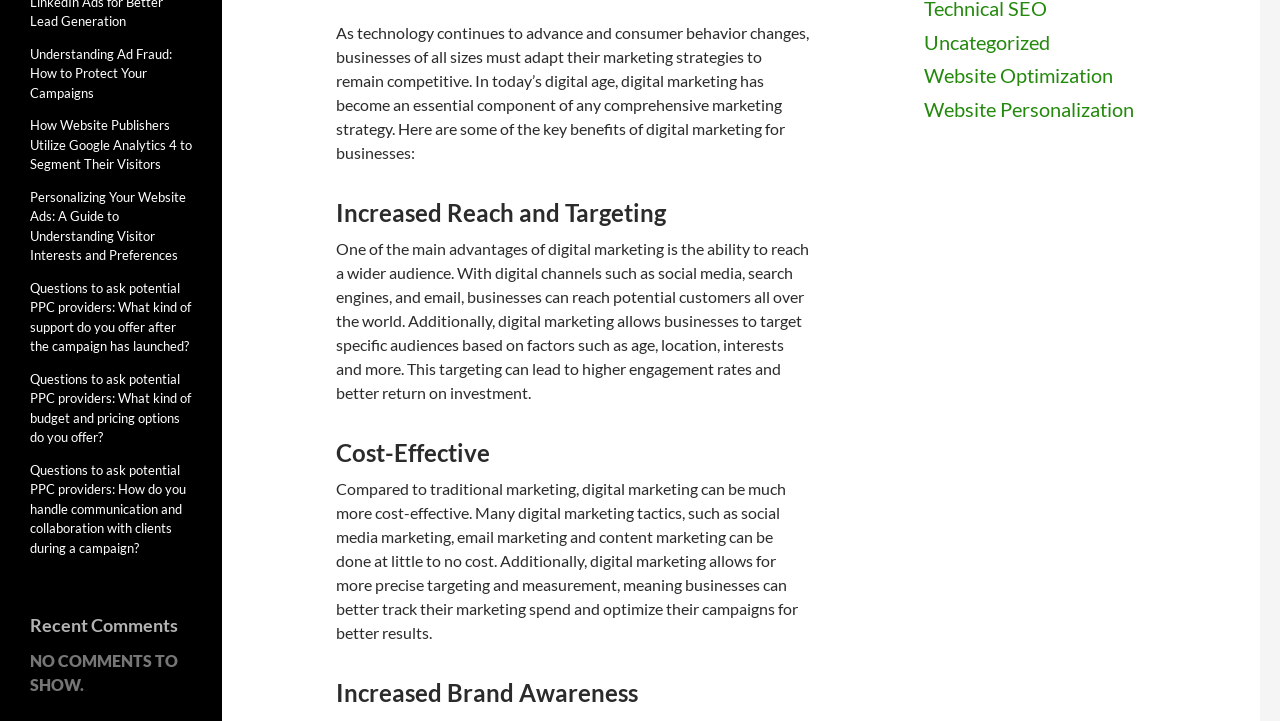Find the bounding box coordinates of the UI element according to this description: "Website Personalization".

[0.722, 0.135, 0.886, 0.168]